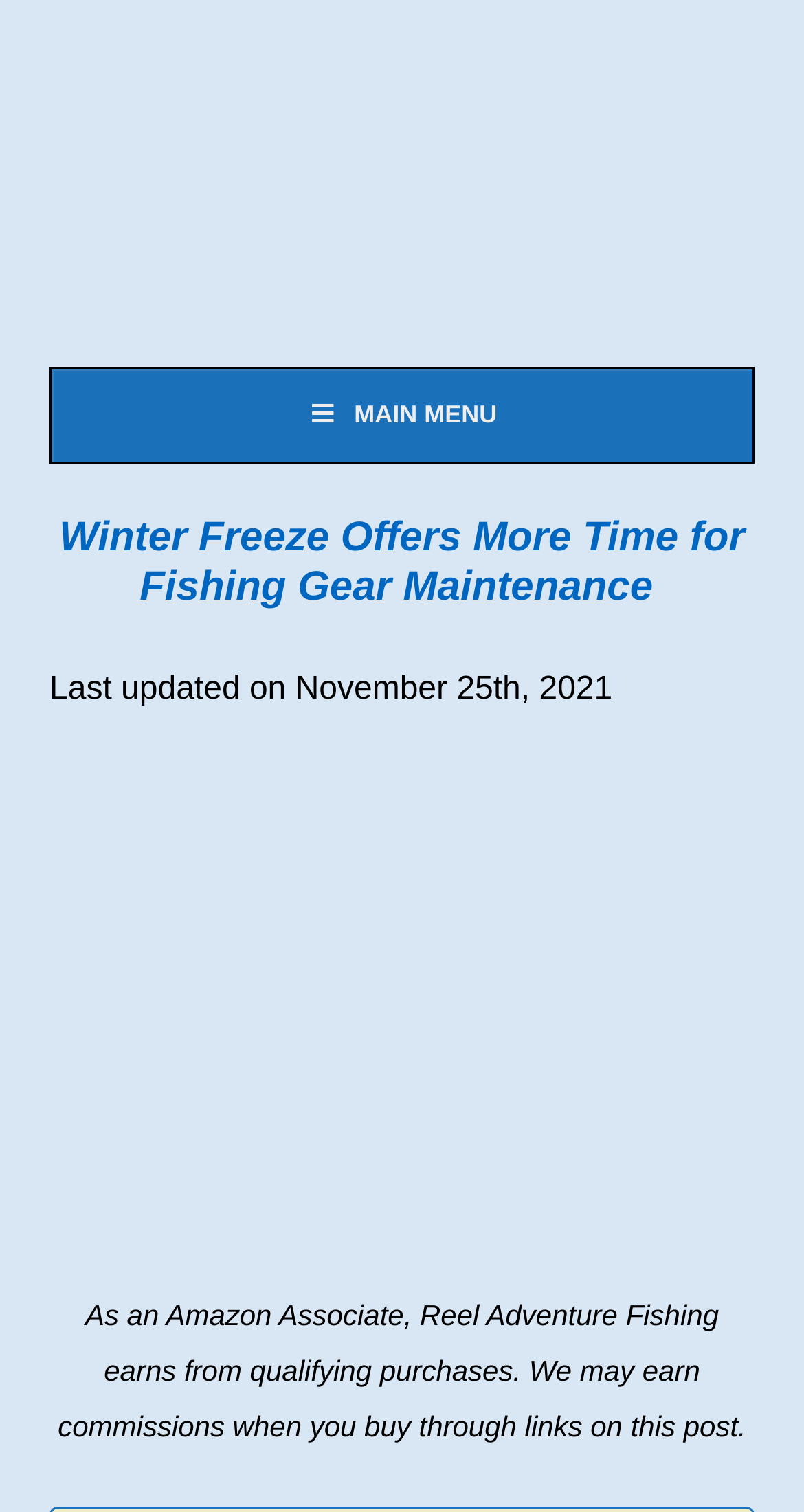Please find the main title text of this webpage.

Reel Adventure Fishing